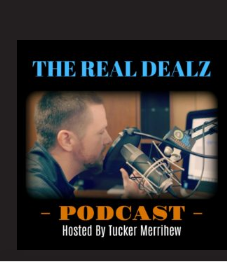Please answer the following question using a single word or phrase: 
What is the background of the image?

Blurred